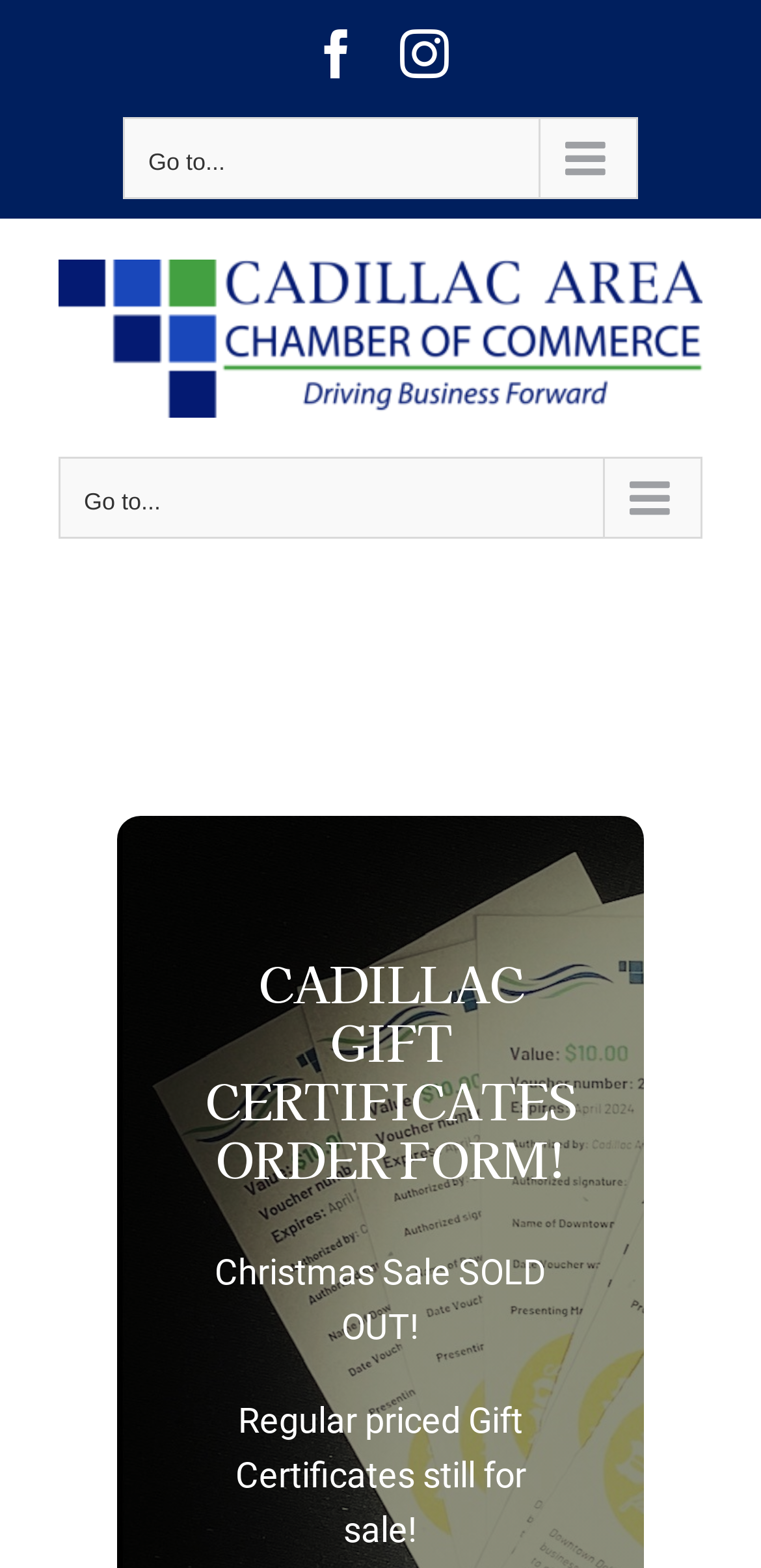From the webpage screenshot, identify the region described by Go to.... Provide the bounding box coordinates as (top-left x, top-left y, bottom-right x, bottom-right y), with each value being a floating point number between 0 and 1.

[0.162, 0.075, 0.838, 0.127]